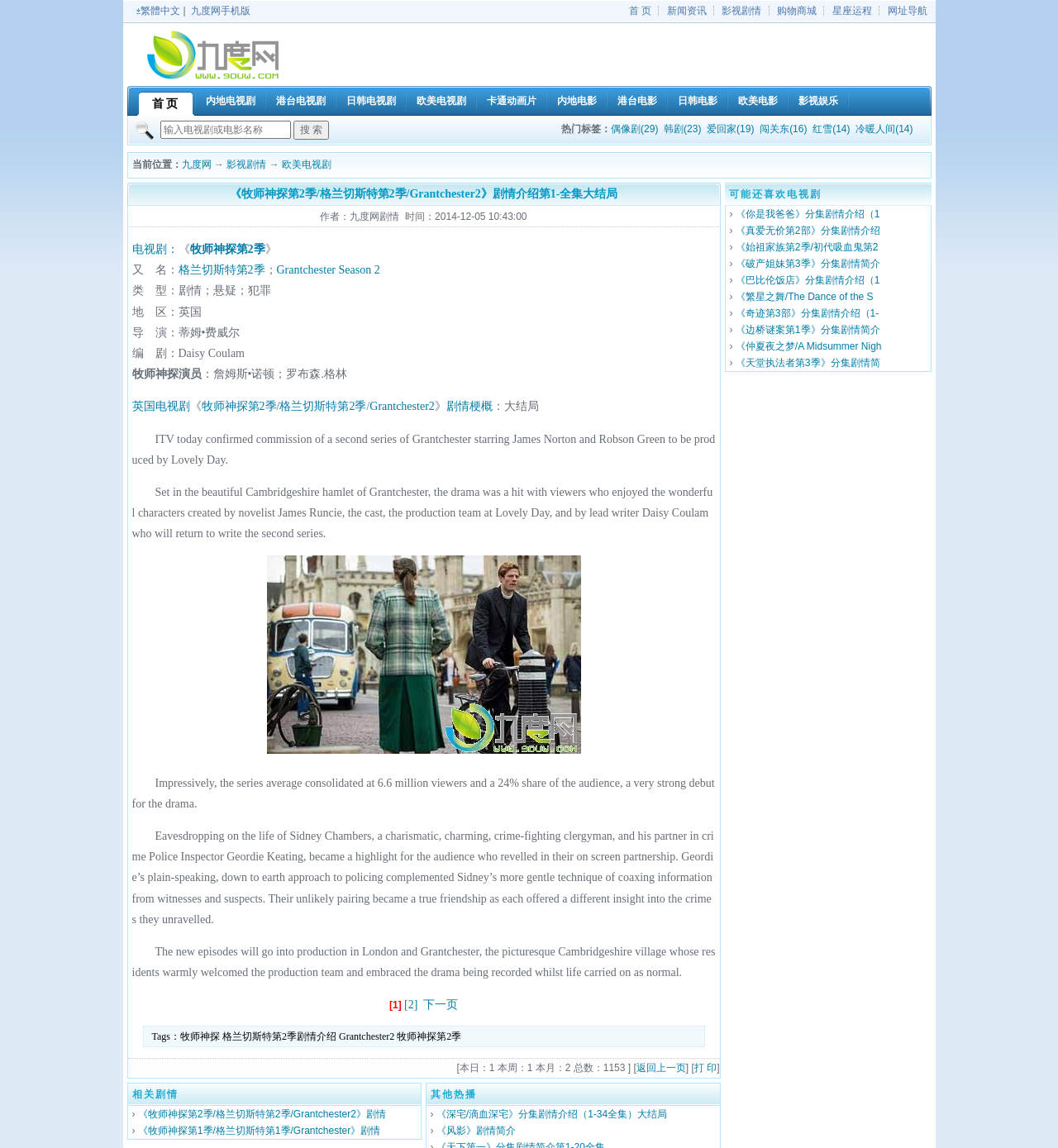What is the name of the TV series?
Using the image provided, answer with just one word or phrase.

Grantchester